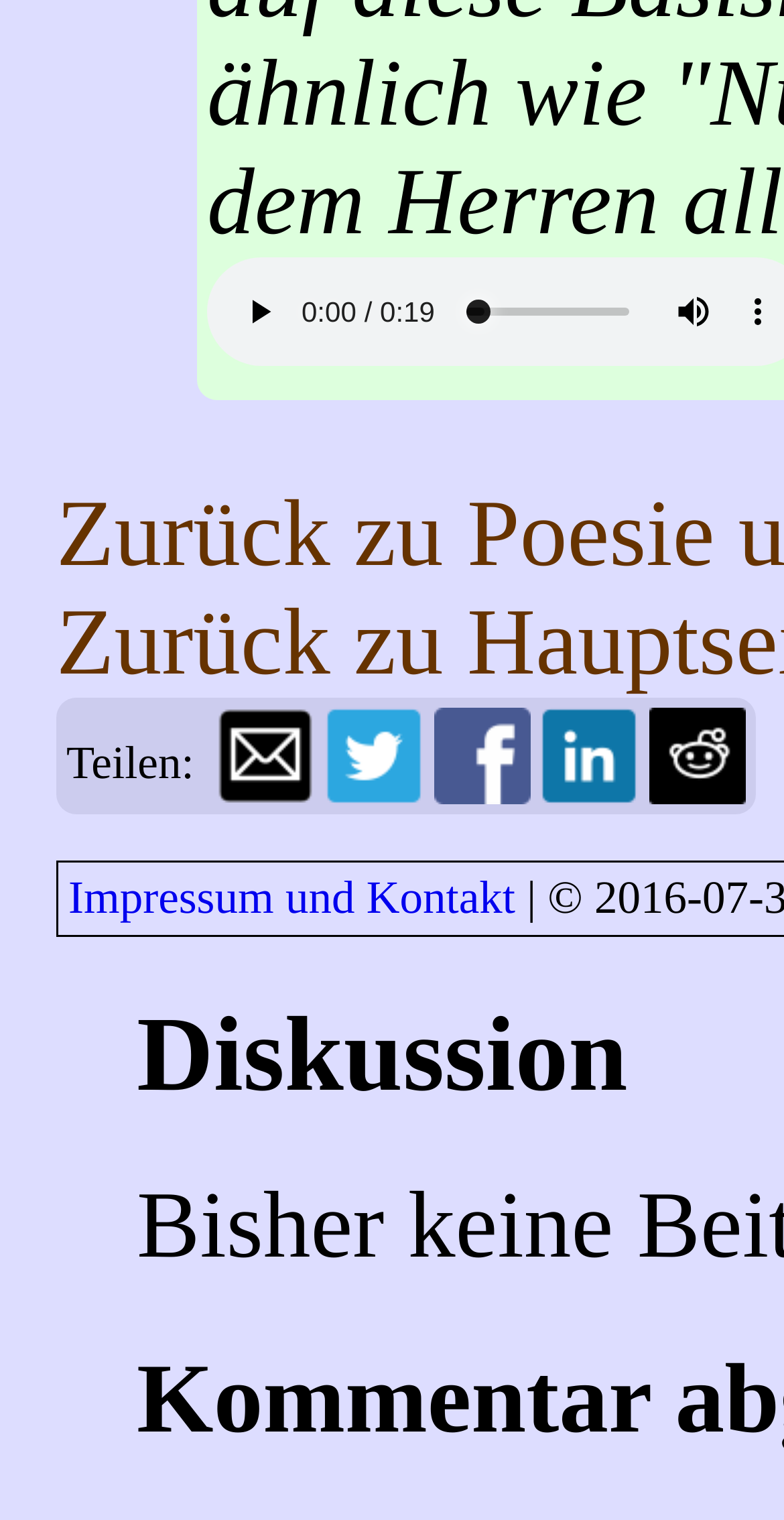What is the last social media sharing option?
Please answer the question with a detailed response using the information from the screenshot.

The last social media sharing option is Reddit, which is represented by a link and an image. It is located at the end of the list of social media sharing options.